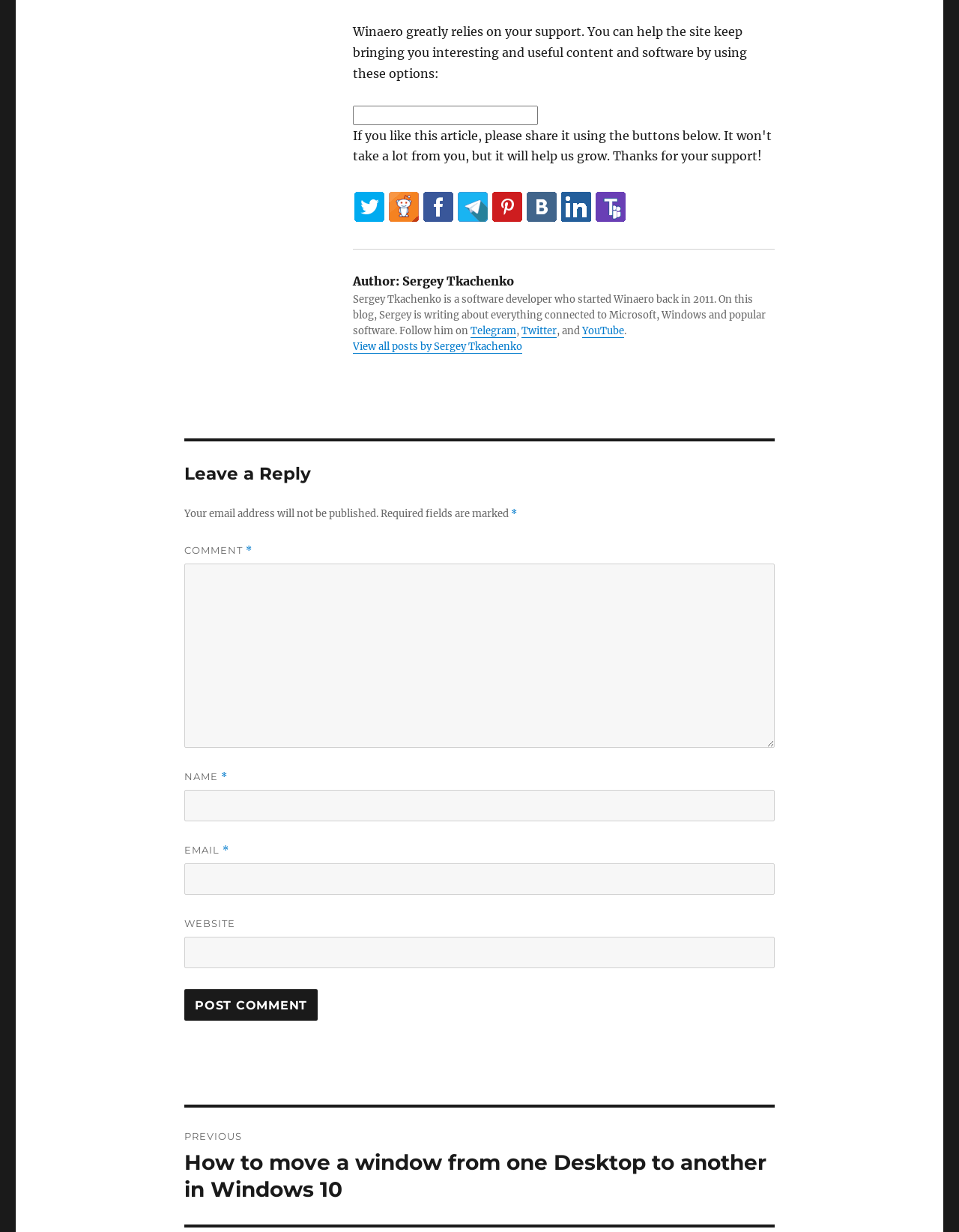Determine the bounding box coordinates of the region I should click to achieve the following instruction: "Go to the next page". Ensure the bounding box coordinates are four float numbers between 0 and 1, i.e., [left, top, right, bottom].

None